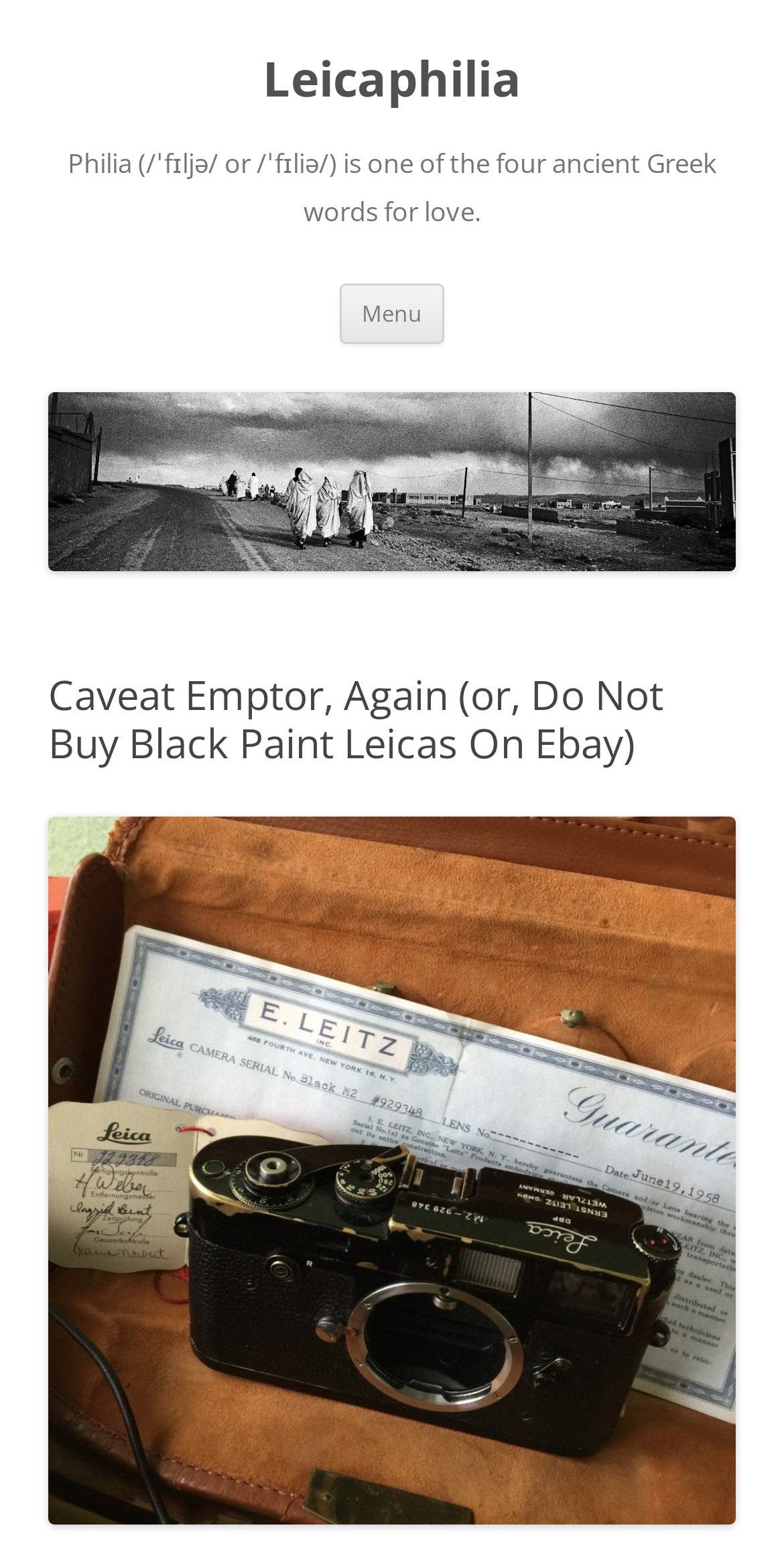Locate the bounding box of the UI element based on this description: "aria-label="Toggle navigation"". Provide four float numbers between 0 and 1 as [left, top, right, bottom].

None